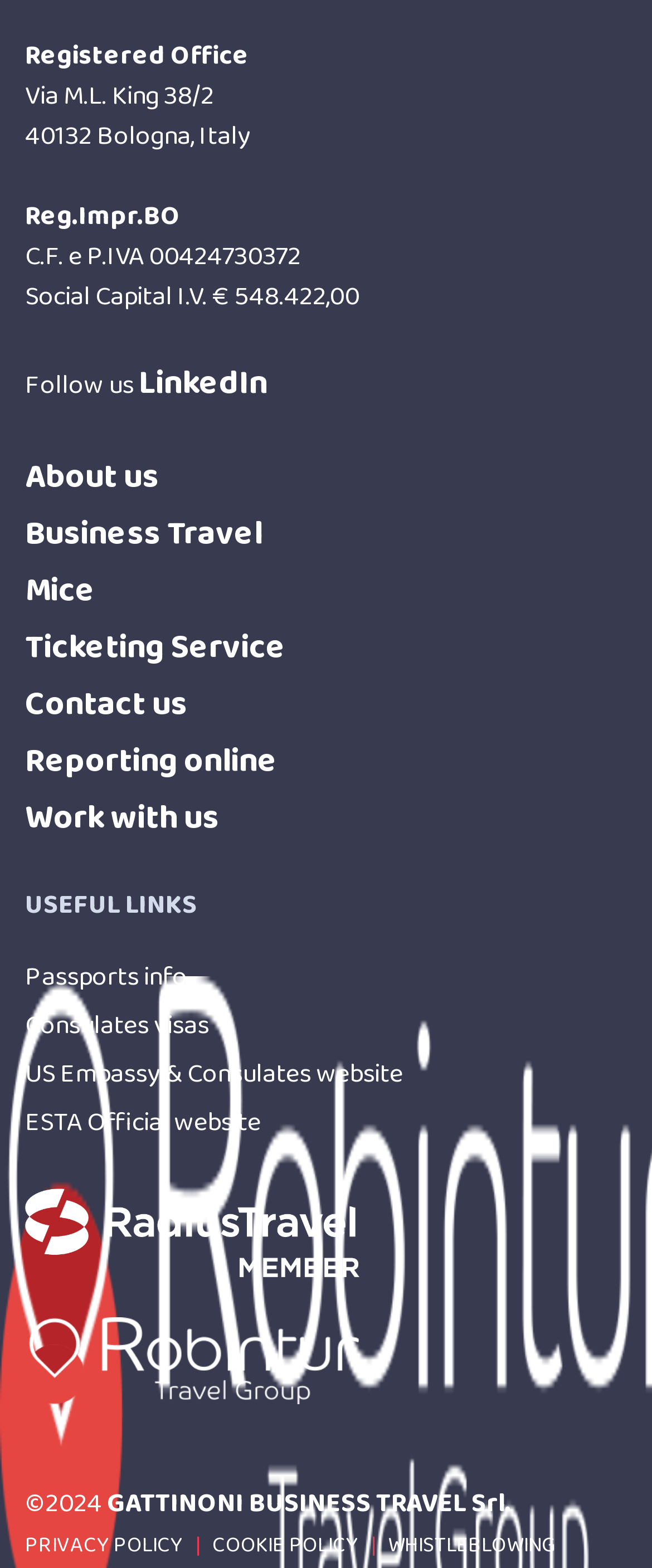Find the bounding box coordinates of the element I should click to carry out the following instruction: "Contact us".

[0.038, 0.431, 0.962, 0.467]